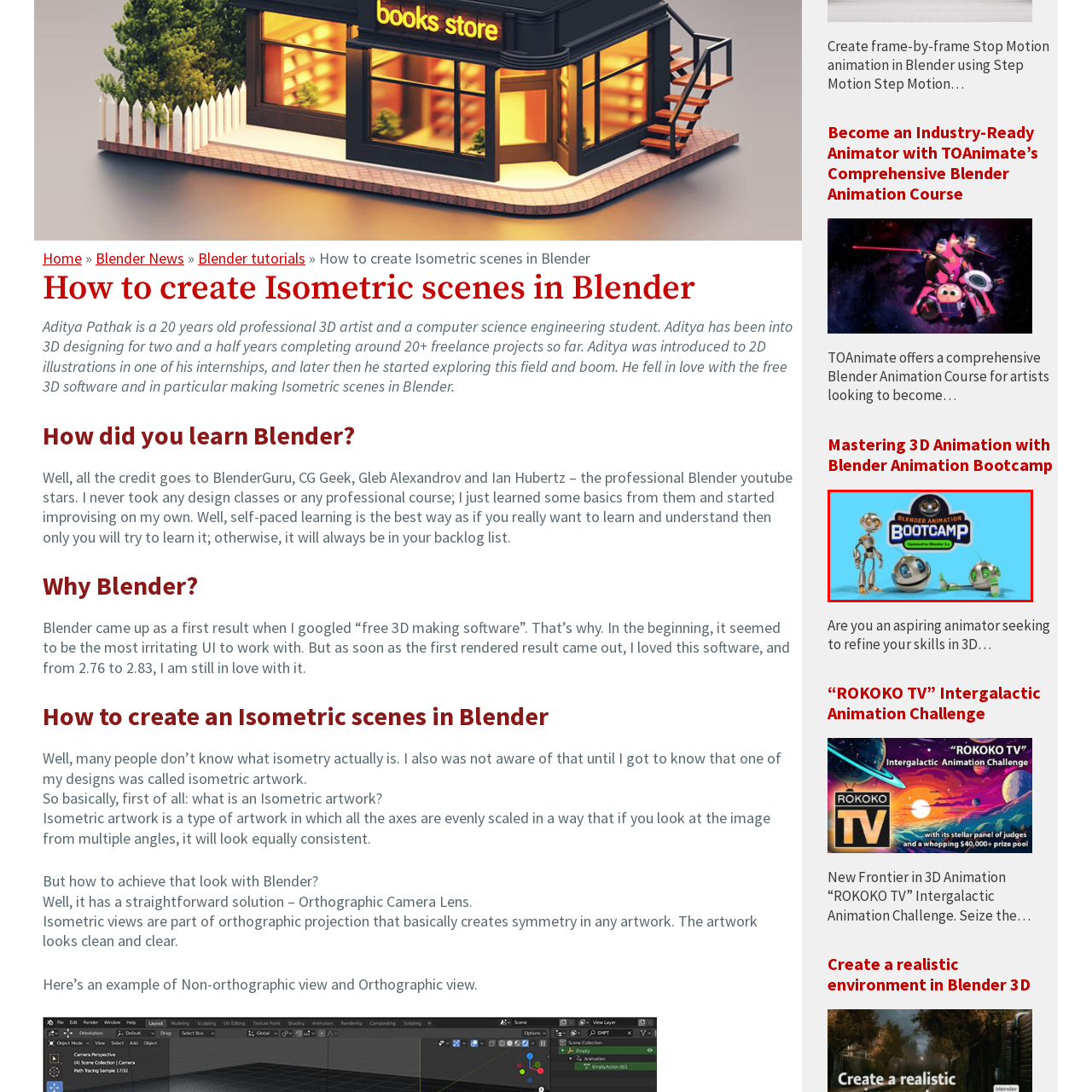What is the focus of the Blender Animation Bootcamp?
Inspect the image within the red bounding box and respond with a detailed answer, leveraging all visible details.

The caption states that the course aims to provide aspiring animators with comprehensive training in Blender, focusing on developing their 3D animation skills.